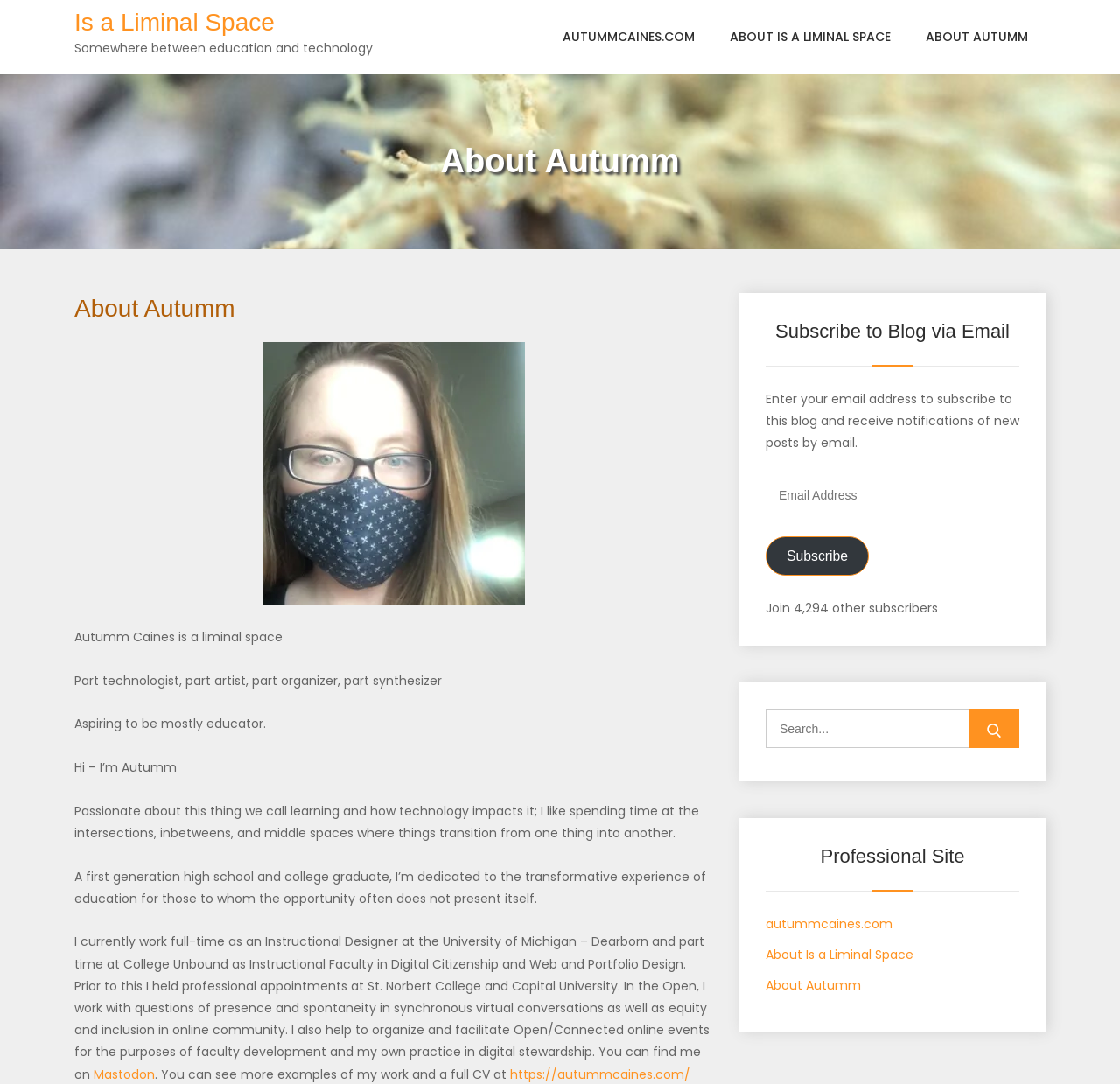What is Autumm's goal?
Could you give a comprehensive explanation in response to this question?

I inferred this answer by reading the text that describes Autumm as 'Aspiring to be mostly educator' which suggests that becoming an educator is Autumm's goal.